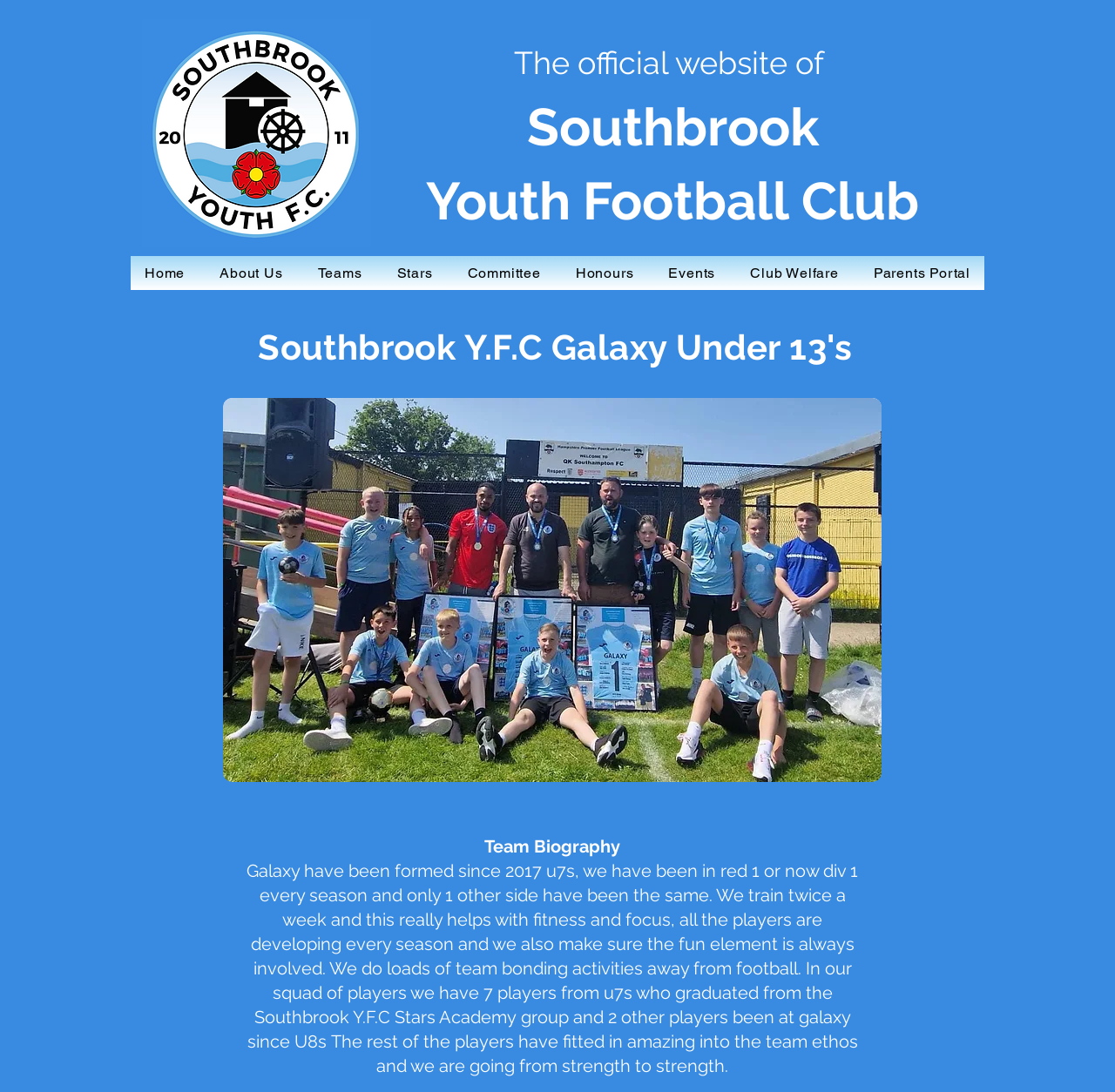Determine the bounding box coordinates for the element that should be clicked to follow this instruction: "Click the 'Events' link". The coordinates should be given as four float numbers between 0 and 1, in the format [left, top, right, bottom].

[0.587, 0.235, 0.654, 0.266]